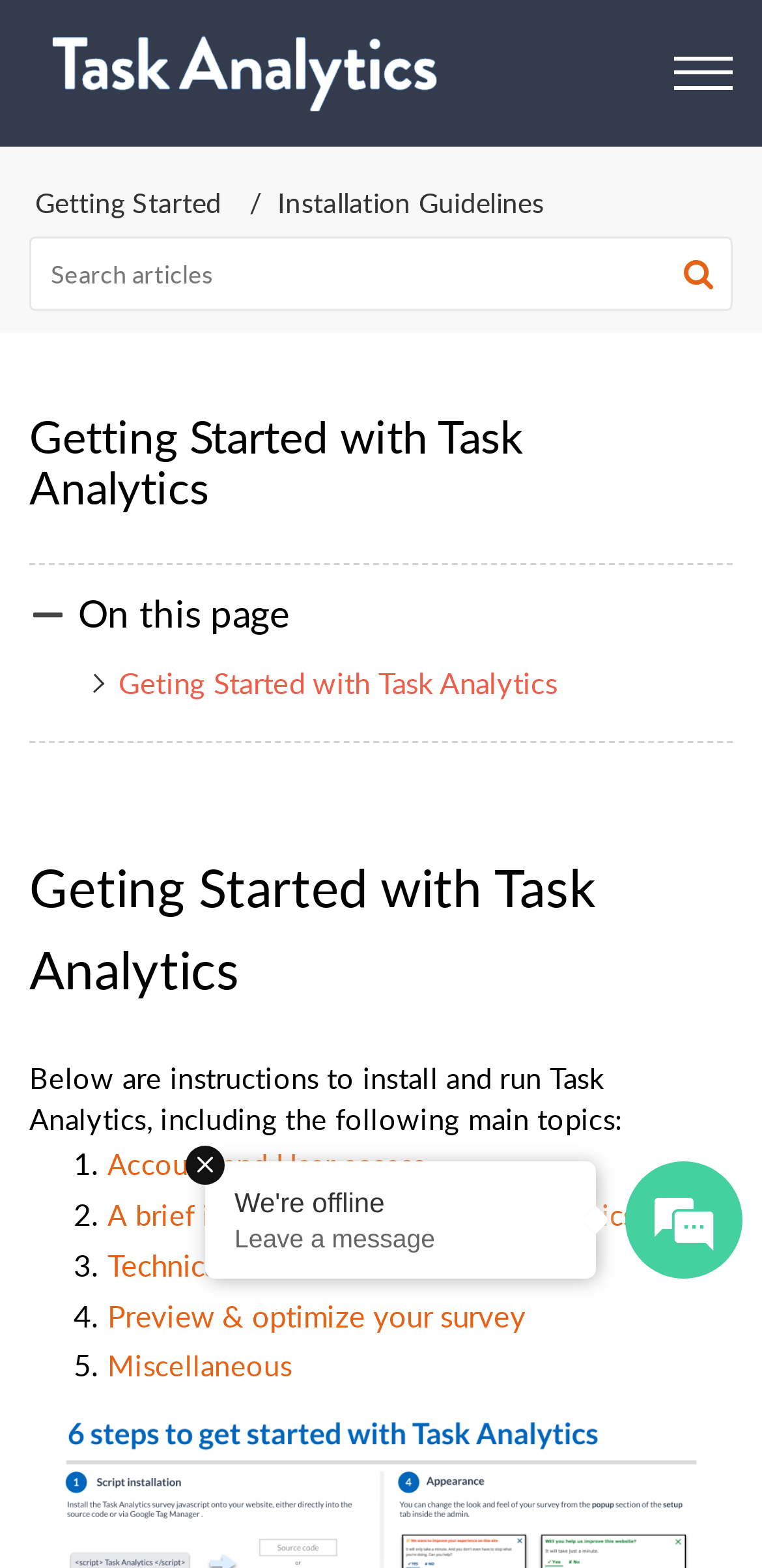What is the purpose of the search bar?
Based on the image, respond with a single word or phrase.

Search articles